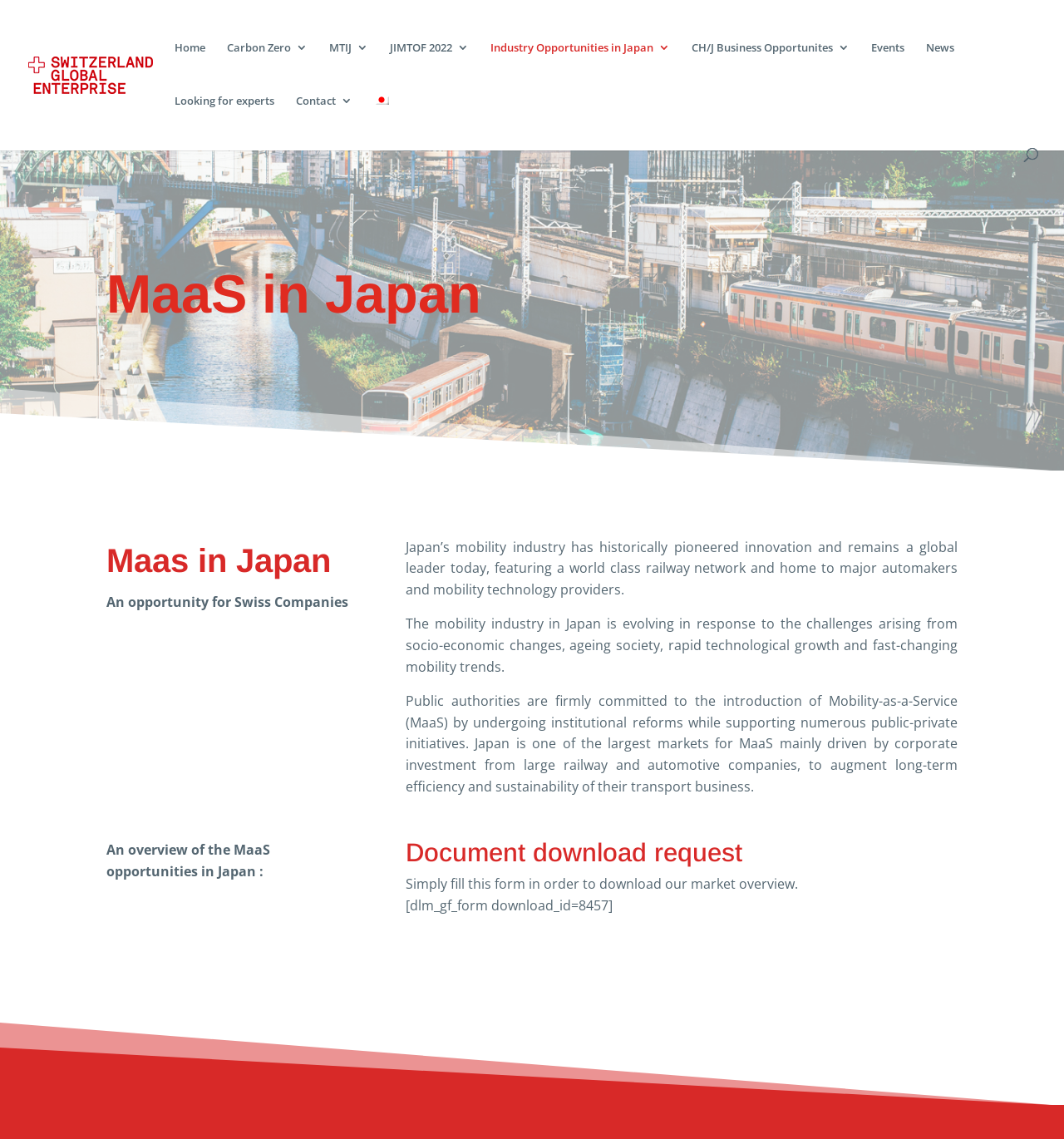Locate the bounding box for the described UI element: "JIMTOF 2022". Ensure the coordinates are four float numbers between 0 and 1, formatted as [left, top, right, bottom].

[0.366, 0.036, 0.441, 0.083]